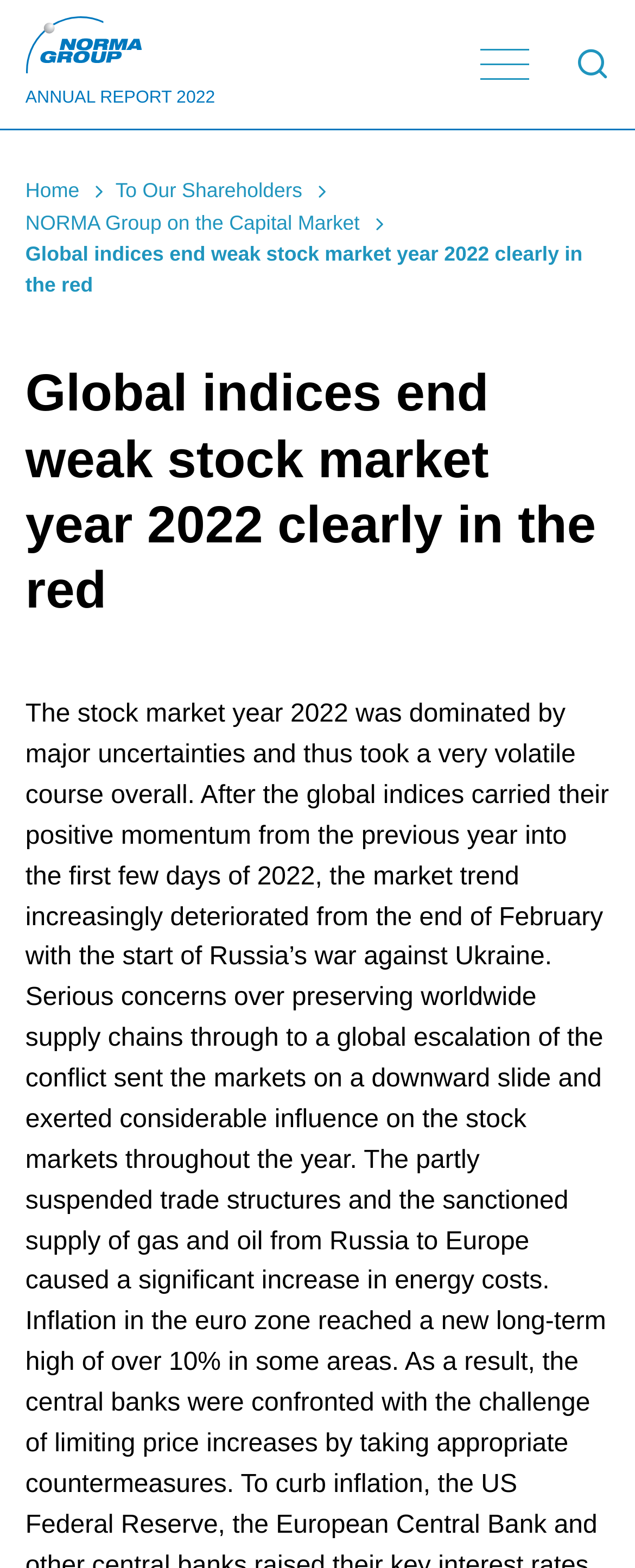How many links are there in the top navigation bar?
Respond with a short answer, either a single word or a phrase, based on the image.

4